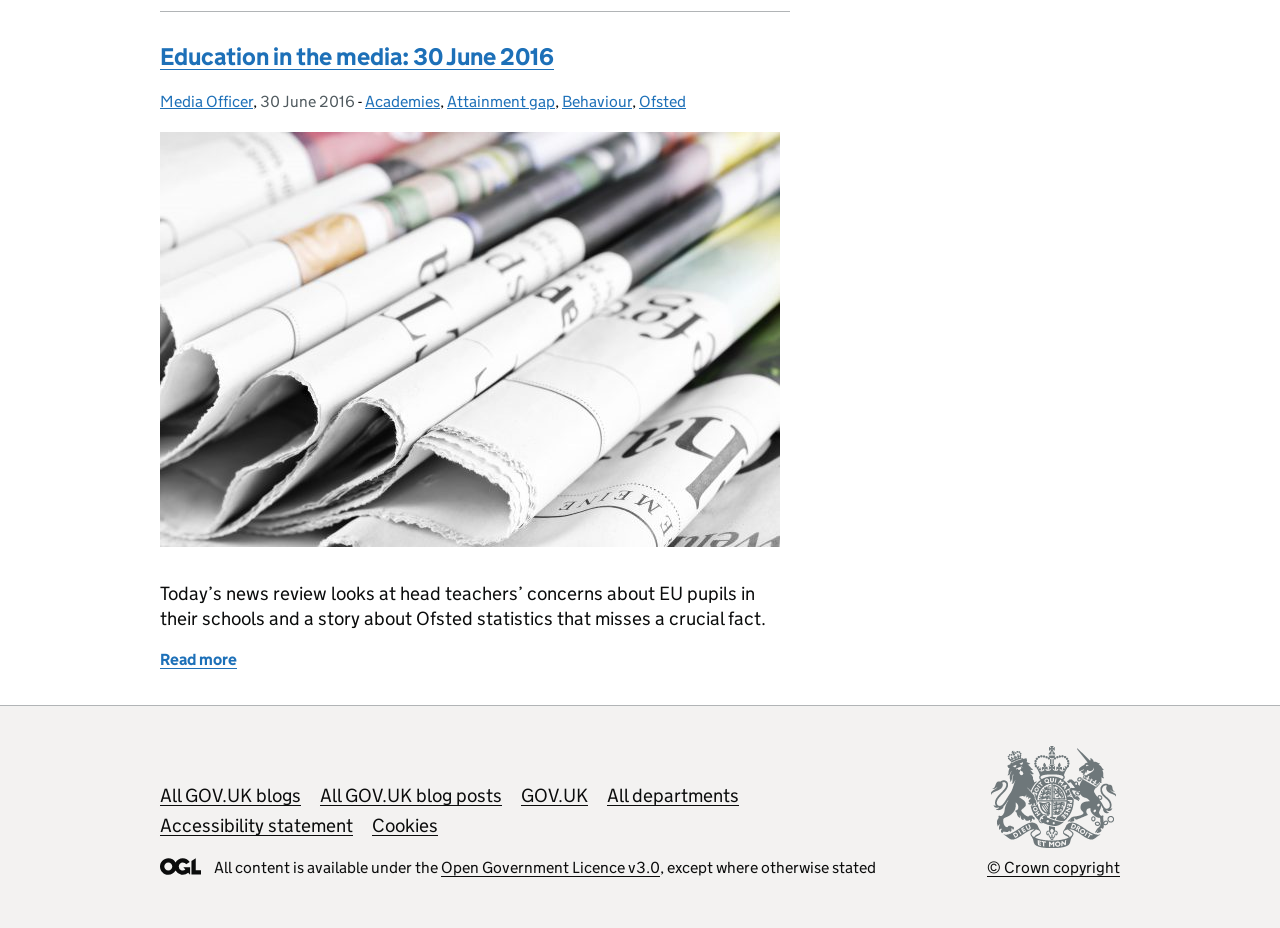Answer the question with a brief word or phrase:
What is the link at the bottom of the page?

Read more of Education in the media: 30 June 2016